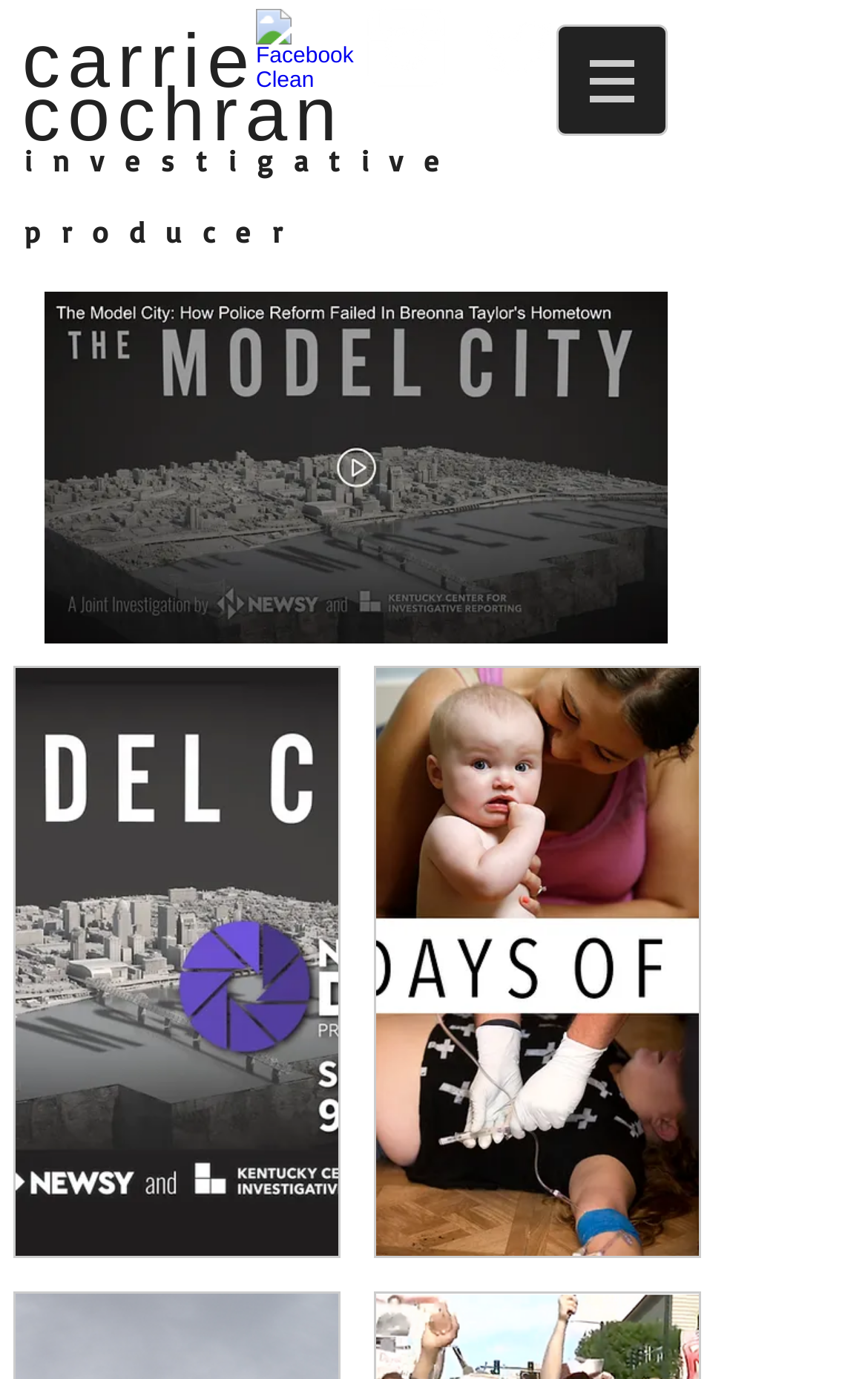Can you find the bounding box coordinates for the UI element given this description: "aria-label="Flickr Clean""? Provide the coordinates as four float numbers between 0 and 1: [left, top, right, bottom].

[0.679, 0.006, 0.769, 0.063]